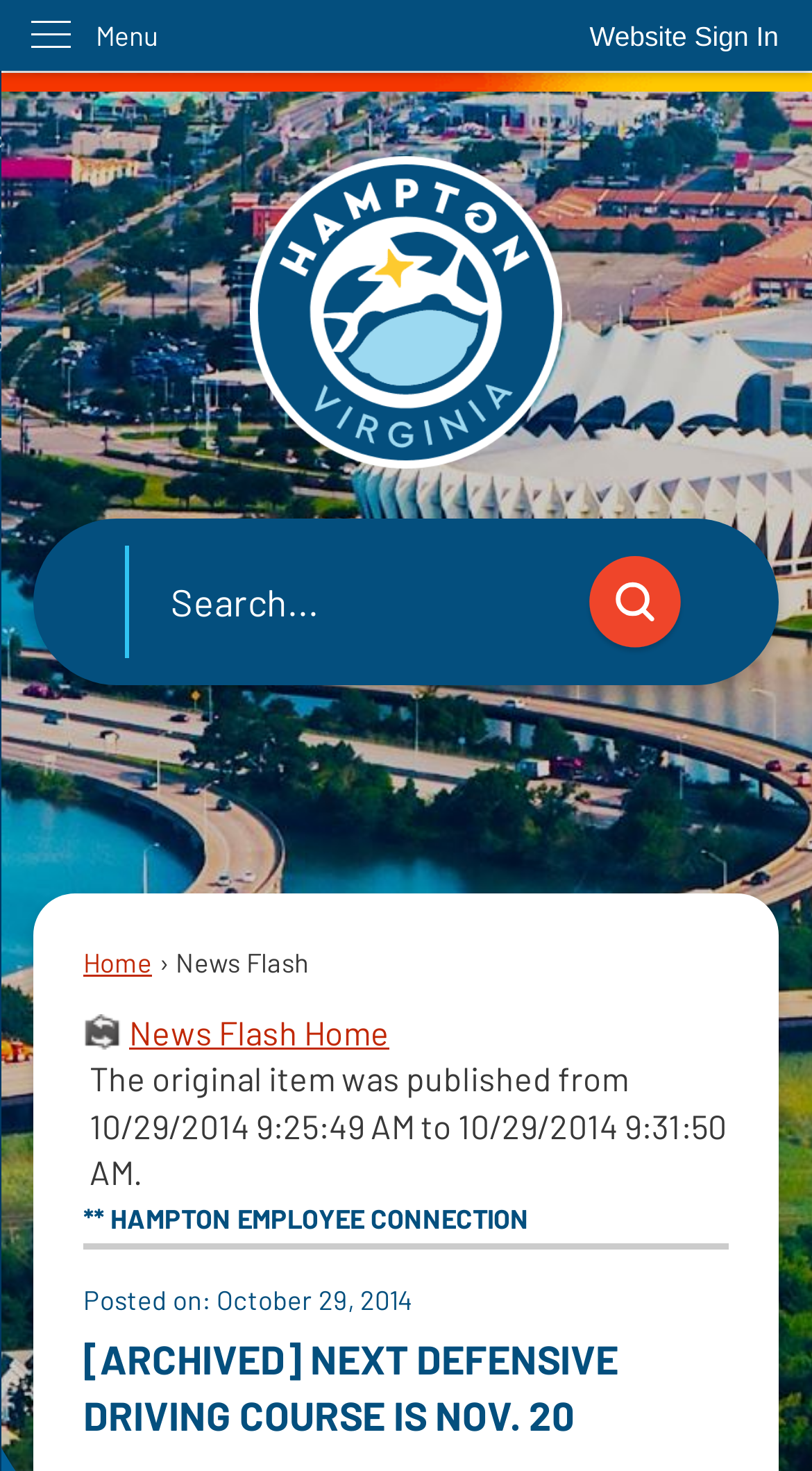What is the date when the news flash was published?
Using the image, answer in one word or phrase.

October 29, 2014